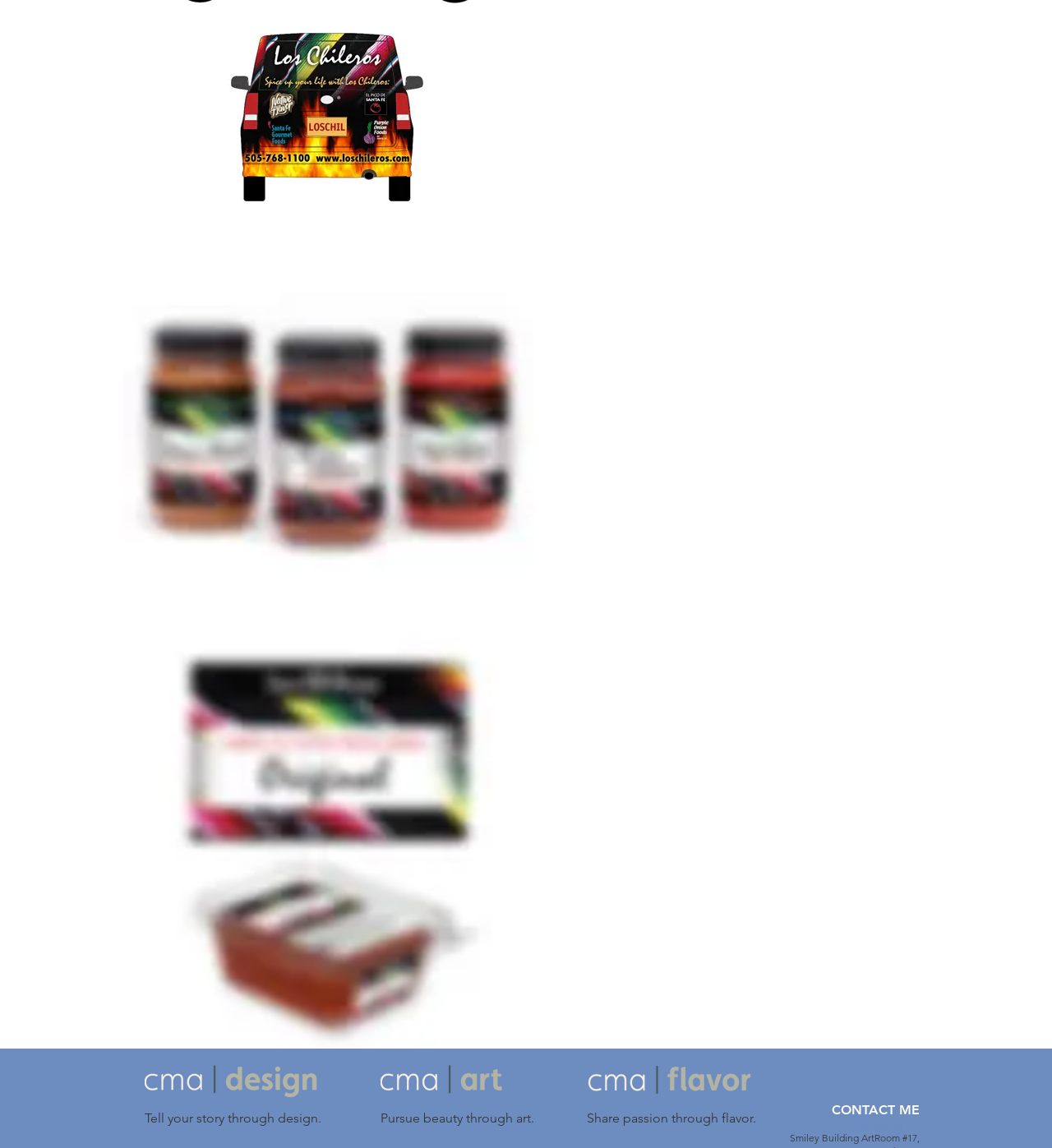Identify the bounding box of the HTML element described as: "aria-label="Instagram"".

[0.794, 0.928, 0.814, 0.946]